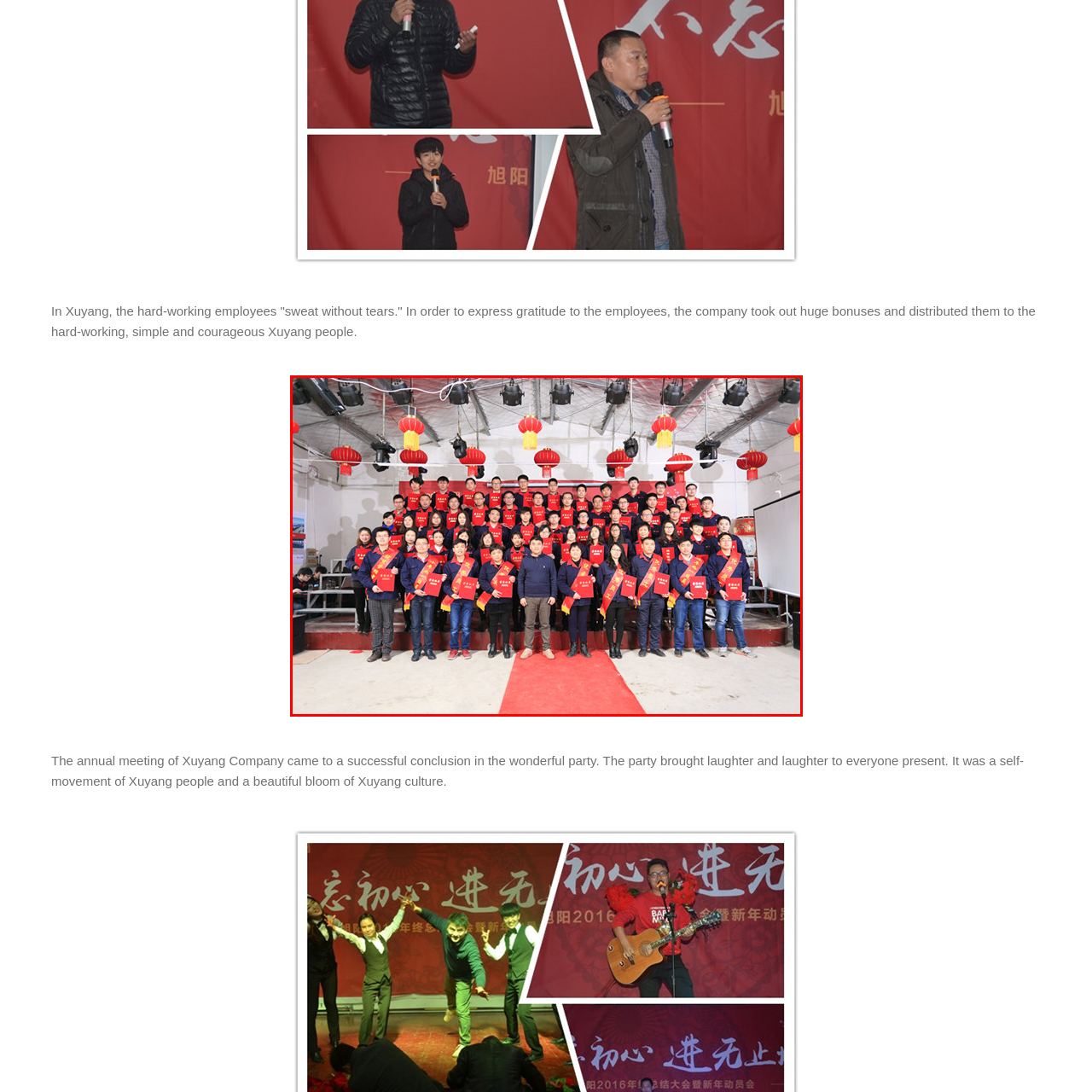Provide a comprehensive description of the image highlighted within the red bounding box.

The image captures a vibrant scene from the annual meeting of Xuyang Company, showcasing a large group of employees celebrating their hard work and achievements. In the center, a diverse group of over 70 individuals stands proudly on a red carpet, wearing matching uniforms and holding ceremonial red sashes that symbolize their contributions. The festive atmosphere is enhanced by traditional Chinese lanterns hanging from the ceiling, adding a cultural touch to the occasion. This gathering reflects the company’s appreciation for its employees, as they are recognized for their dedication and resilience. The event signifies a joyful celebration of the Xuyang community and its strong organizational spirit.